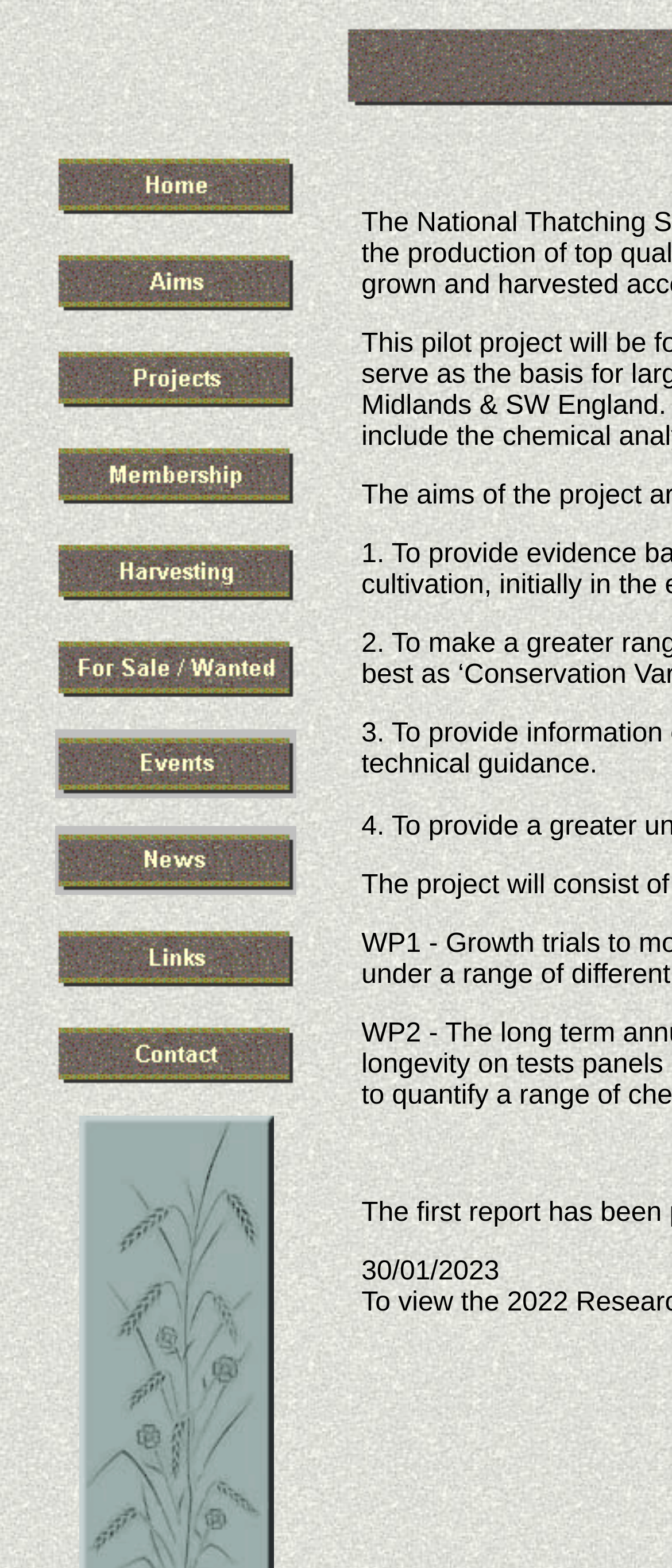How many links are on the webpage?
Look at the image and respond with a single word or a short phrase.

9